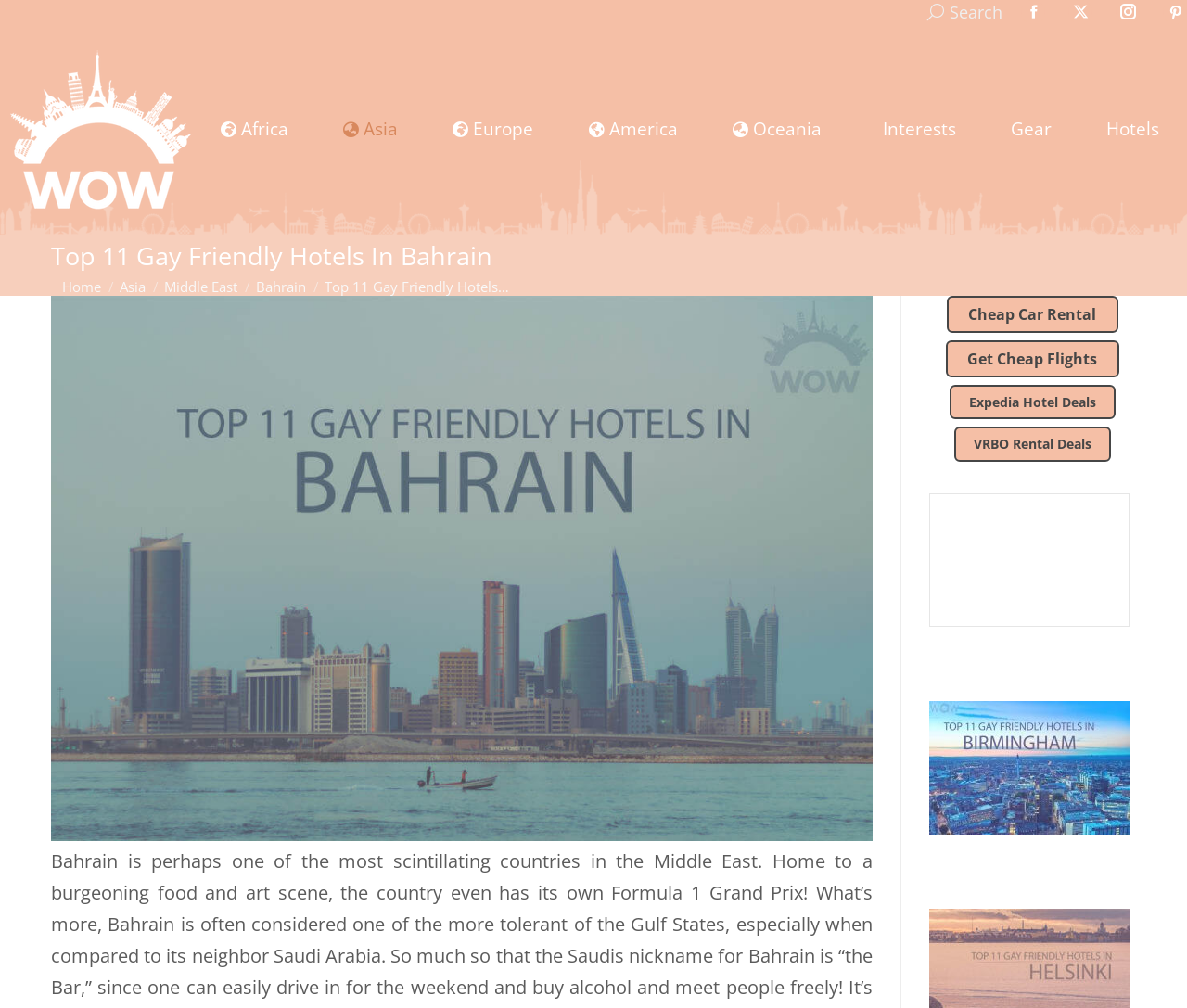Identify the bounding box coordinates of the region that needs to be clicked to carry out this instruction: "Read the article about Top 11 Gay Friendly Hotels in Bahrain". Provide these coordinates as four float numbers ranging from 0 to 1, i.e., [left, top, right, bottom].

[0.783, 0.489, 0.957, 0.681]